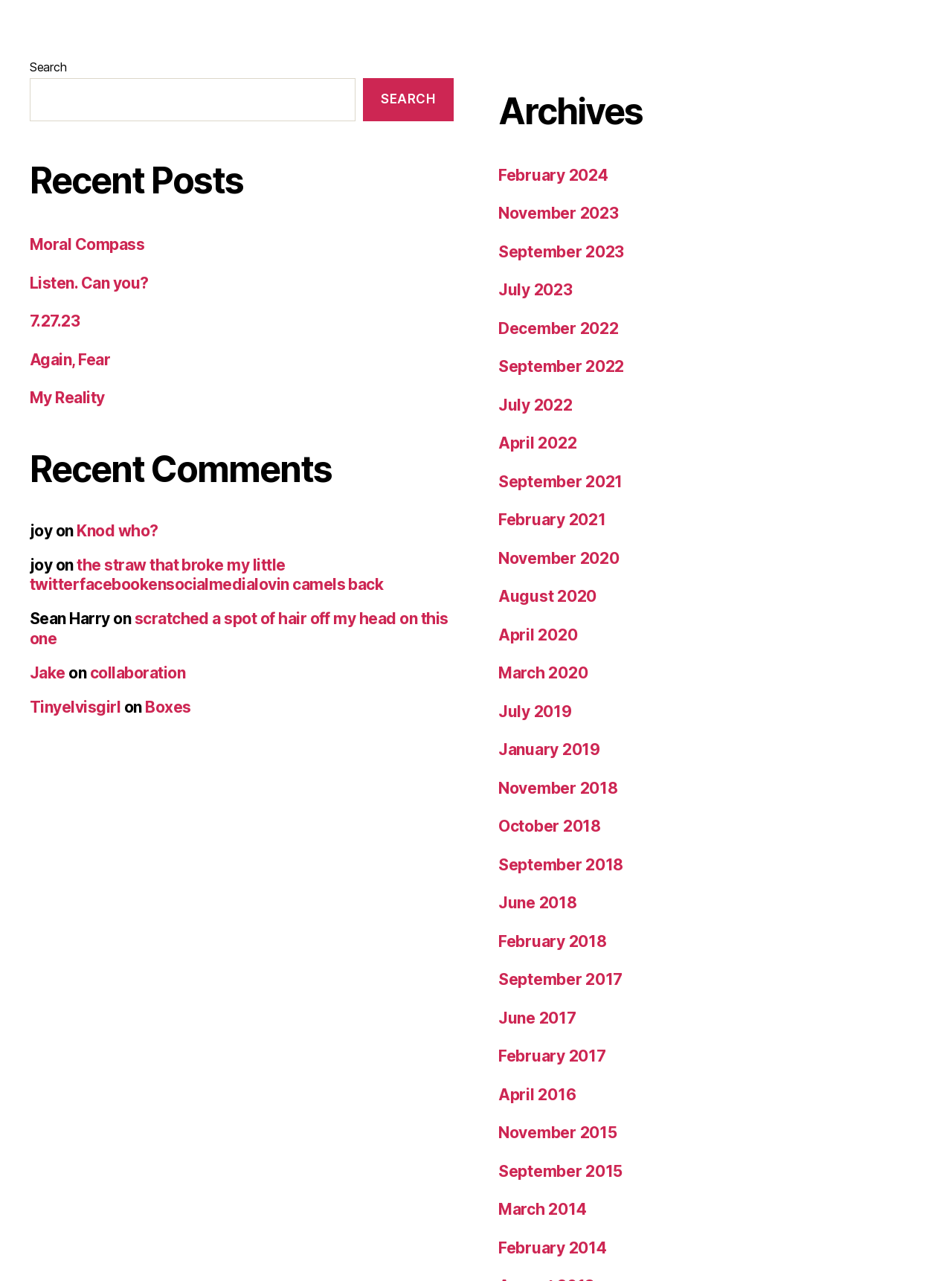Please answer the following question using a single word or phrase: 
What is the function of the 'Archives' section?

Accessing past posts